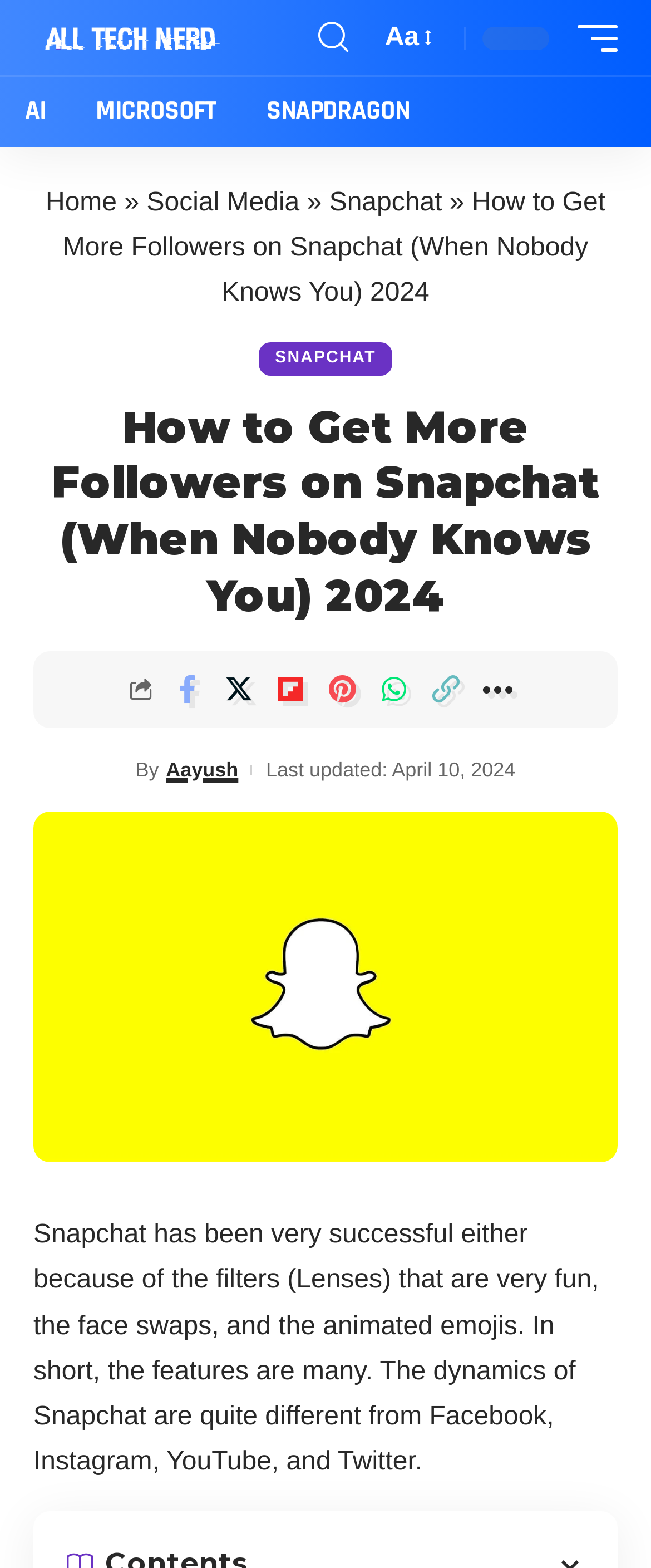Based on the element description: "aria-label="Share on Facebook"", identify the UI element and provide its bounding box coordinates. Use four float numbers between 0 and 1, [left, top, right, bottom].

[0.251, 0.423, 0.323, 0.457]